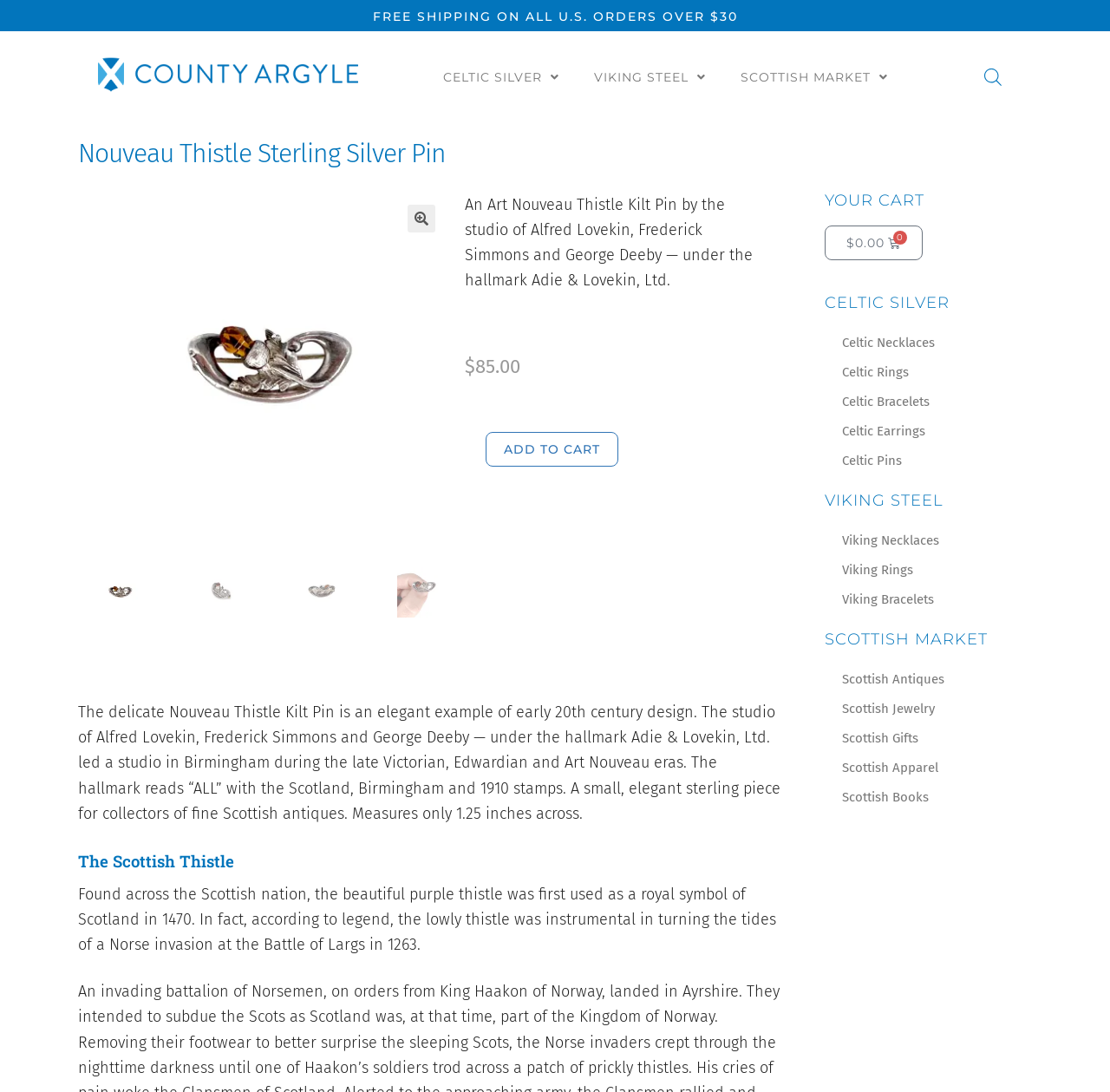Please identify the bounding box coordinates of the element's region that should be clicked to execute the following instruction: "Click on the 'ADD TO CART' button". The bounding box coordinates must be four float numbers between 0 and 1, i.e., [left, top, right, bottom].

[0.438, 0.395, 0.557, 0.428]